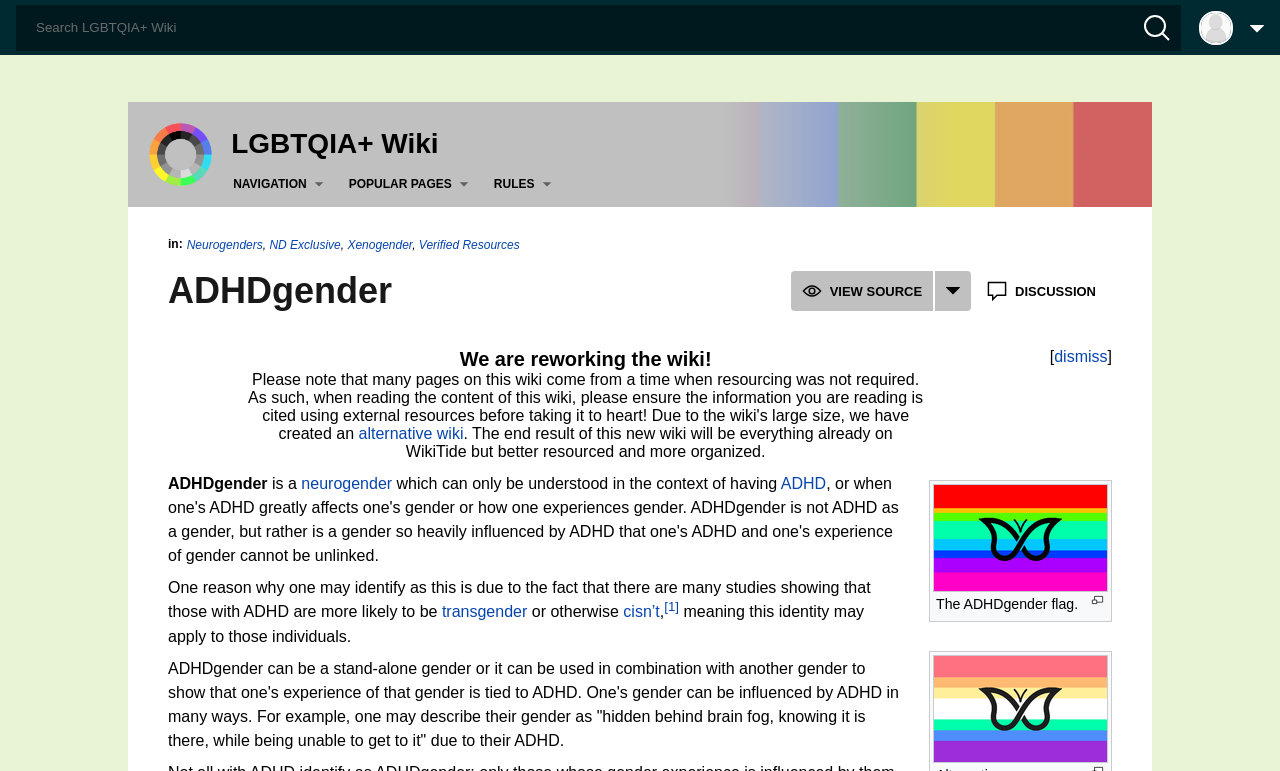Reply to the question with a brief word or phrase: What is the purpose of the 'VIEW SOURCE' button?

To view source